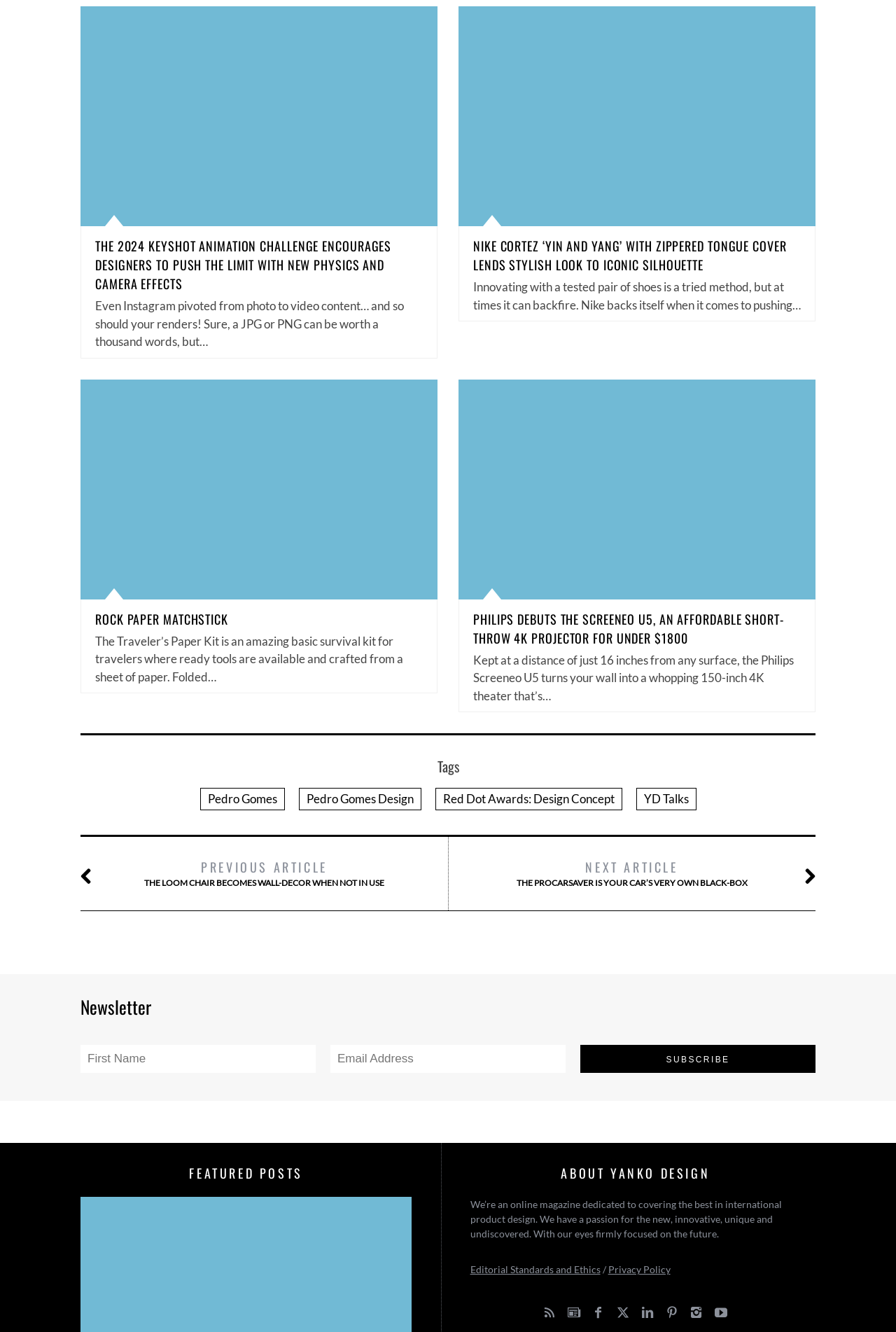Can you give a detailed response to the following question using the information from the image? What is the topic of the 'FEATURED POSTS' section?

I determined the topic of the 'FEATURED POSTS' section by looking at the overall content of the webpage, which appears to be a design-focused online magazine, and inferring that the featured posts are related to product design.